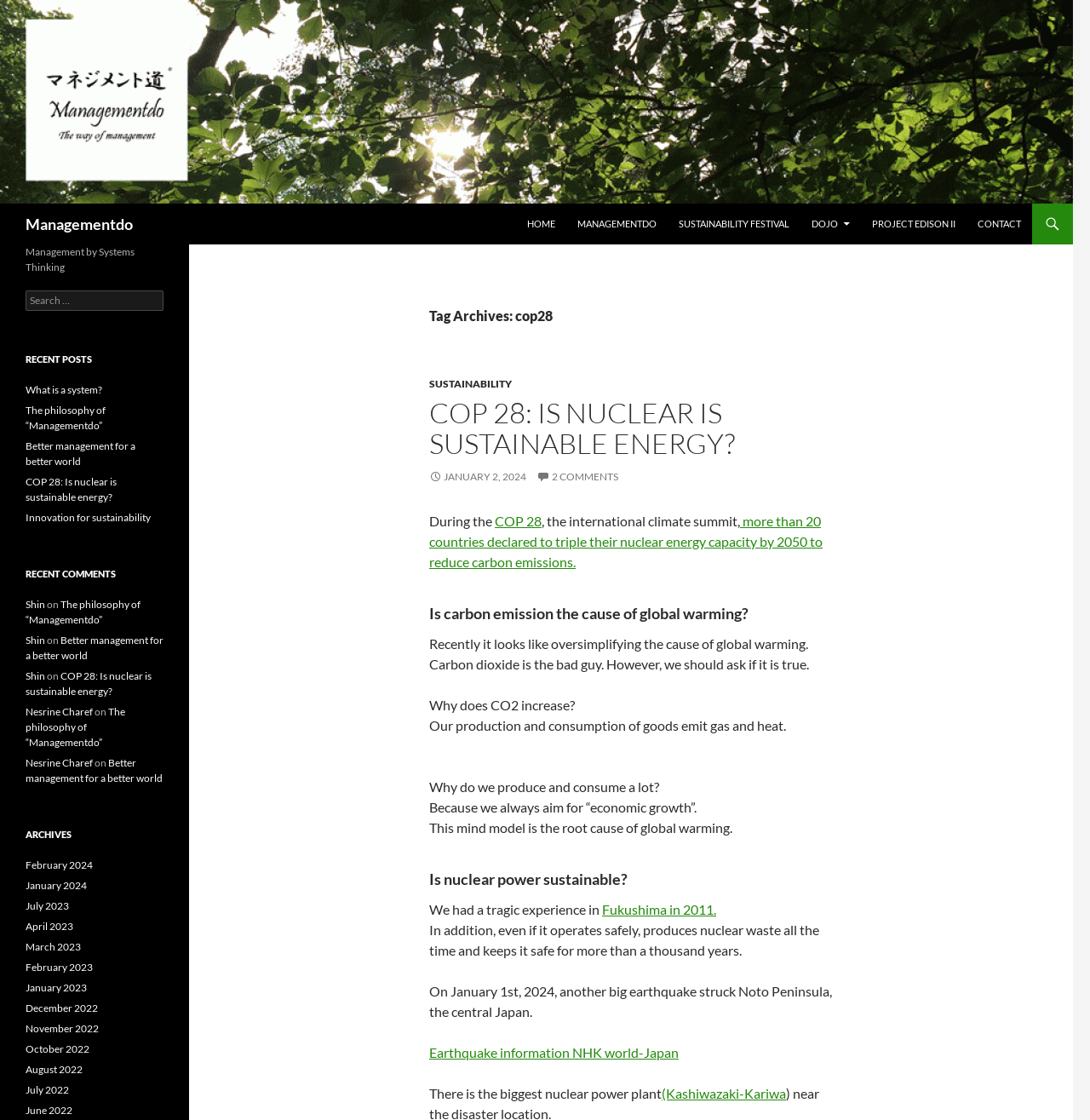What is the date of the latest comment?
Refer to the image and provide a detailed answer to the question.

I looked at the 'RECENT COMMENTS' section and found the latest comment's date under the 'time' element with the text 'JANUARY 2, 2024'.